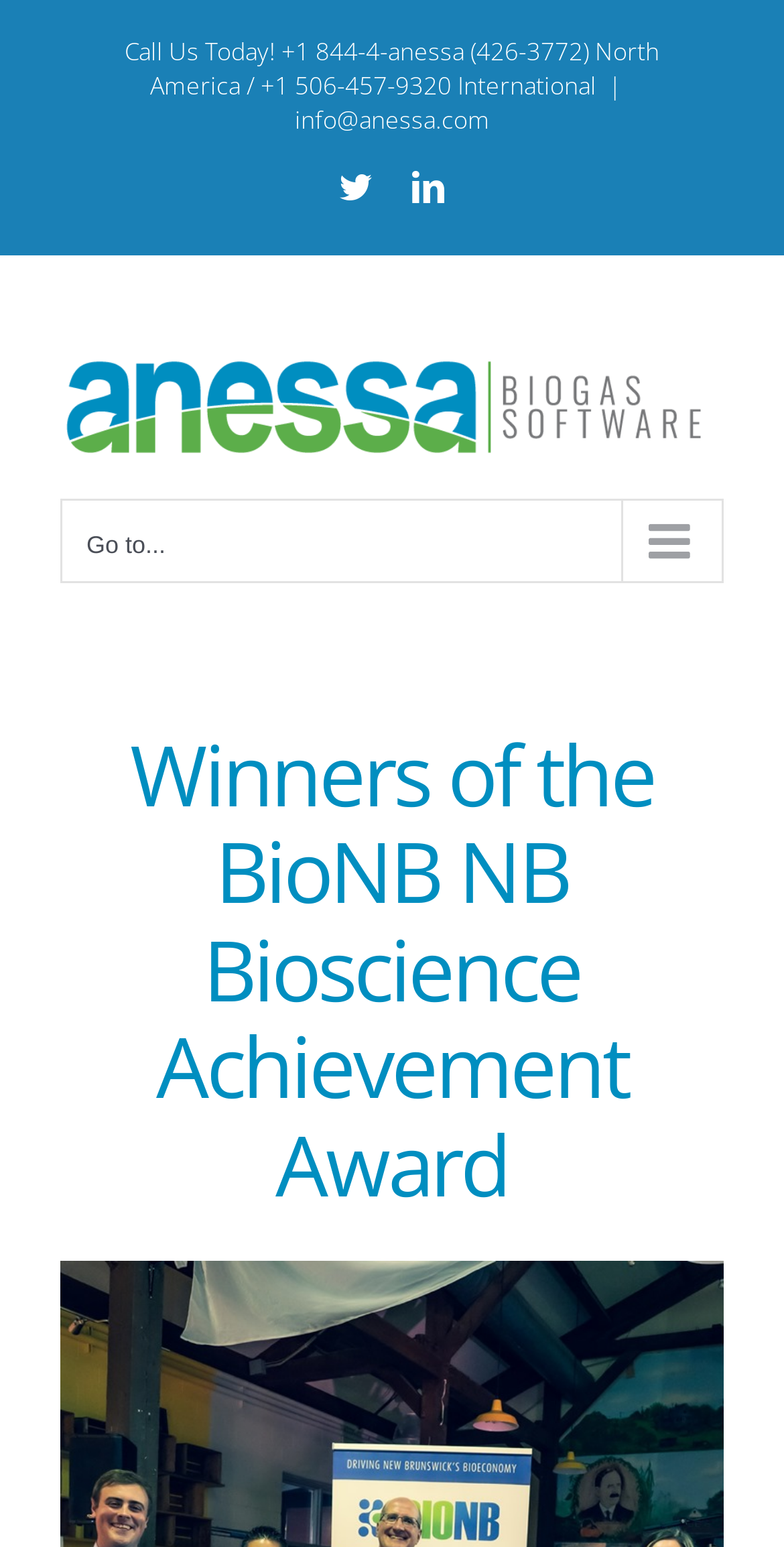Examine the screenshot and answer the question in as much detail as possible: What is the purpose of the button with the text 'Go to...'?

I found the purpose of the button by looking at the button element with the text 'Go to... ' and recognizing it as a navigation button that controls the main menu.